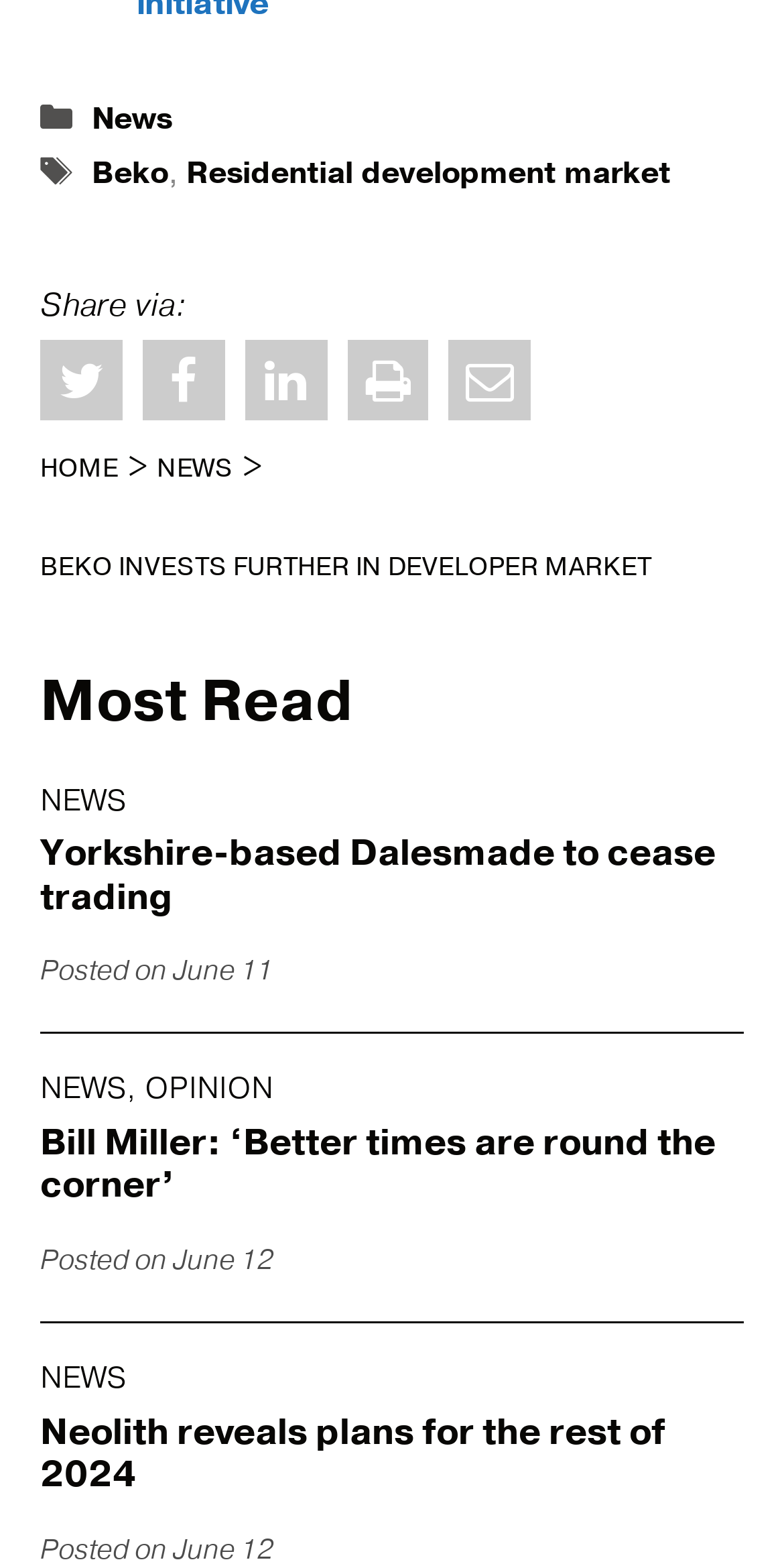Bounding box coordinates are specified in the format (top-left x, top-left y, bottom-right x, bottom-right y). All values are floating point numbers bounded between 0 and 1. Please provide the bounding box coordinate of the region this sentence describes: Residential development market

[0.237, 0.097, 0.855, 0.123]